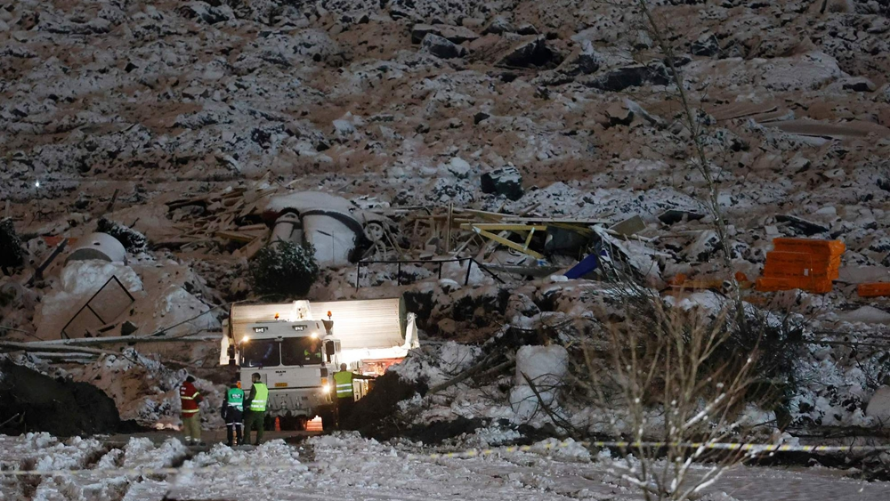Elaborate on the image by describing it in detail.

Rescue operations are ongoing in Ask Village, Gjerdrum Municipality, Norway, following a devastating landslide that occurred on December 30, 2020. The image captures emergency responders at the scene, with a rescue vehicle illuminated against the backdrop of debris and snow. The landslide had considerable impact, burying homes and shifting them hundreds of meters under a torrent of mud. As rescue teams sift through the wreckage, hopes remain high for the discovery of additional survivors, as authorities continue to treat the situation as a rescue operation. The tragic event has led to the loss of multiple lives, with search efforts intensified in the affected area.